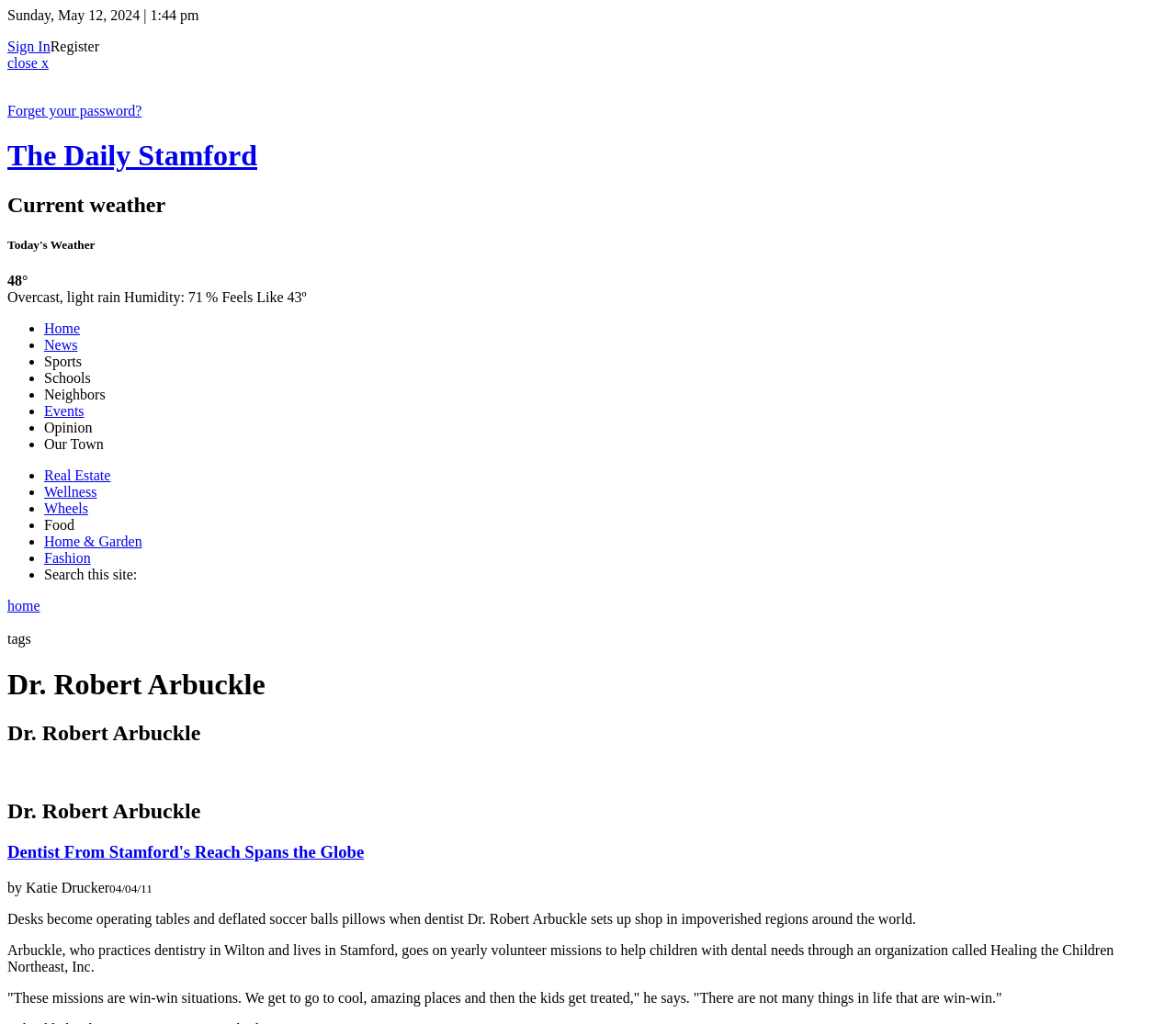Generate an in-depth caption that captures all aspects of the webpage.

The webpage is titled "The Daily Stamford: Local Community News from Stamford, Connecticut, Online". At the top left corner, there is a date and time display showing "Sunday, May 12, 2024 | 1:44 pm". Next to it, there are links to "Sign In" and "Register". A "close x" button is located nearby.

The main heading "The Daily Stamford" is situated below, with a link to the same title. On the right side, there is a section dedicated to current weather, displaying the temperature "48°" and a description "Overcast, light rain". Additional weather details include humidity and feels-like temperature.

Below the weather section, there is a navigation menu with links to various categories, including "Home", "News", "Sports", "Schools", "Neighbors", "Events", "Opinion", "Our Town", "Real Estate", "Wellness", "Wheels", "Food", and "Home & Garden". Each category is separated by a bullet point.

A search bar is located below the navigation menu, with a label "Search this site:". There are also links to "home" and "tags" nearby.

The main content of the webpage is an article titled "Dentist From Stamford's Reach Spans the Globe". The article has a heading and a subheading, followed by the author's name "Katie Drucker" and the publication date "04/04/11". The article's content is divided into paragraphs, describing the volunteer work of dentist Dr. Robert Arbuckle in impoverished regions around the world.